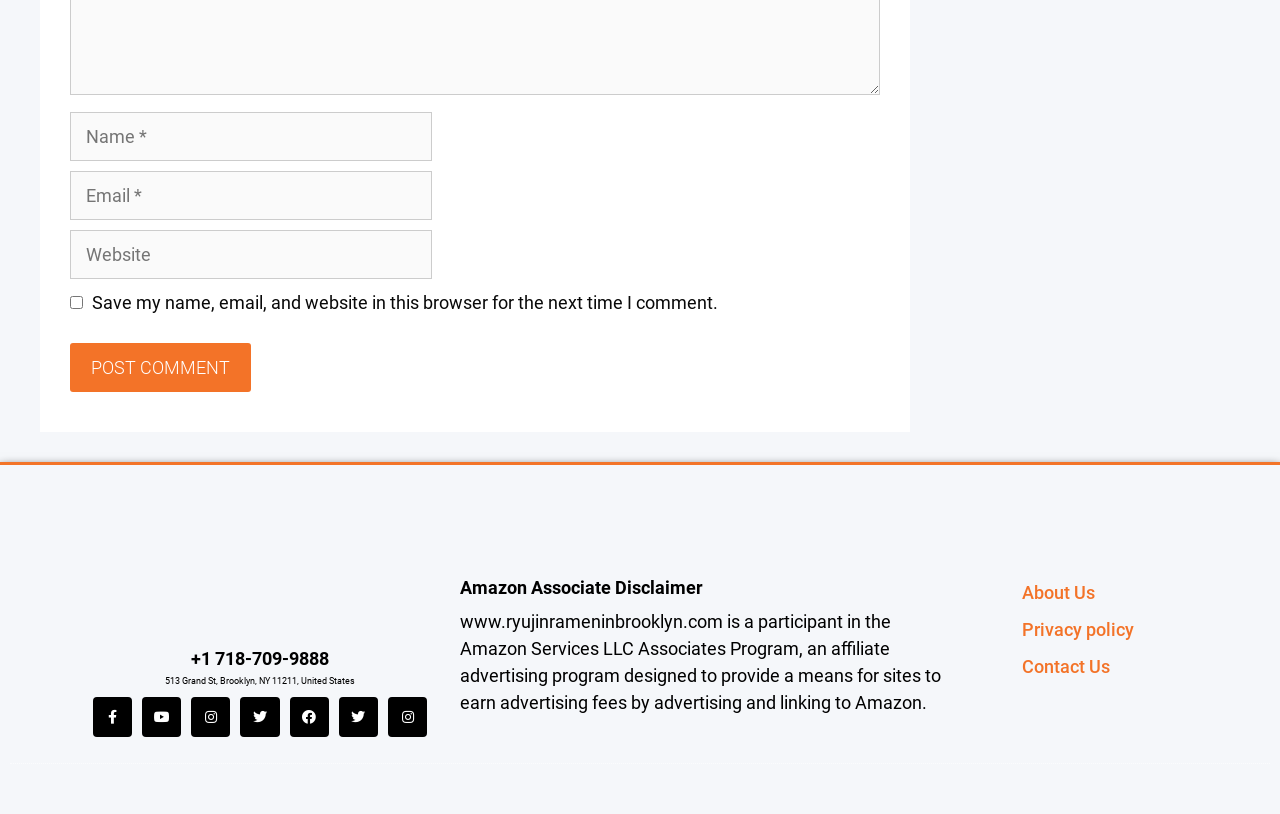Use a single word or phrase to answer the question: What is the phone number of the restaurant?

+1 718-709-9888